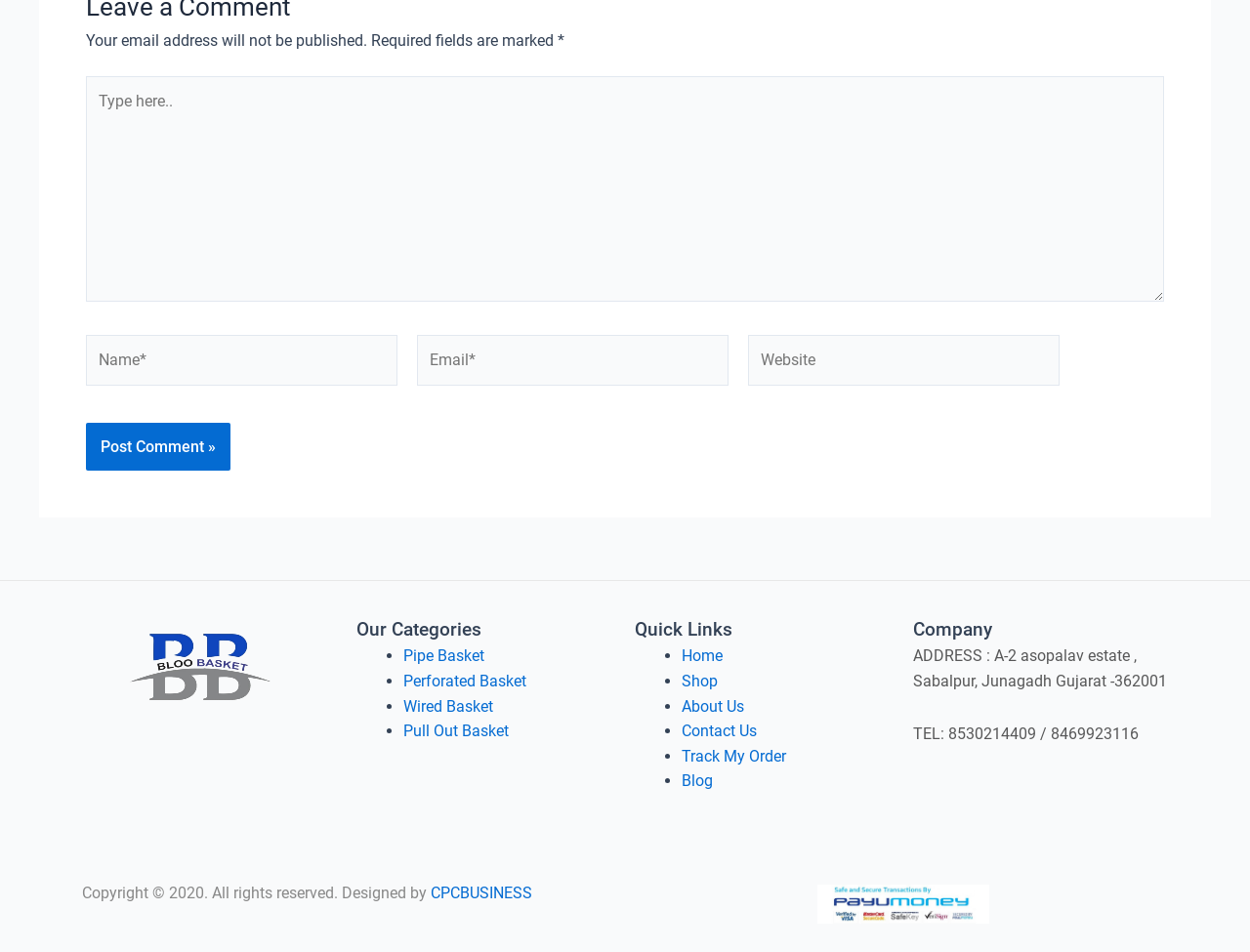Provide a one-word or short-phrase response to the question:
What is the purpose of the 'Post Comment »' button?

To submit a comment